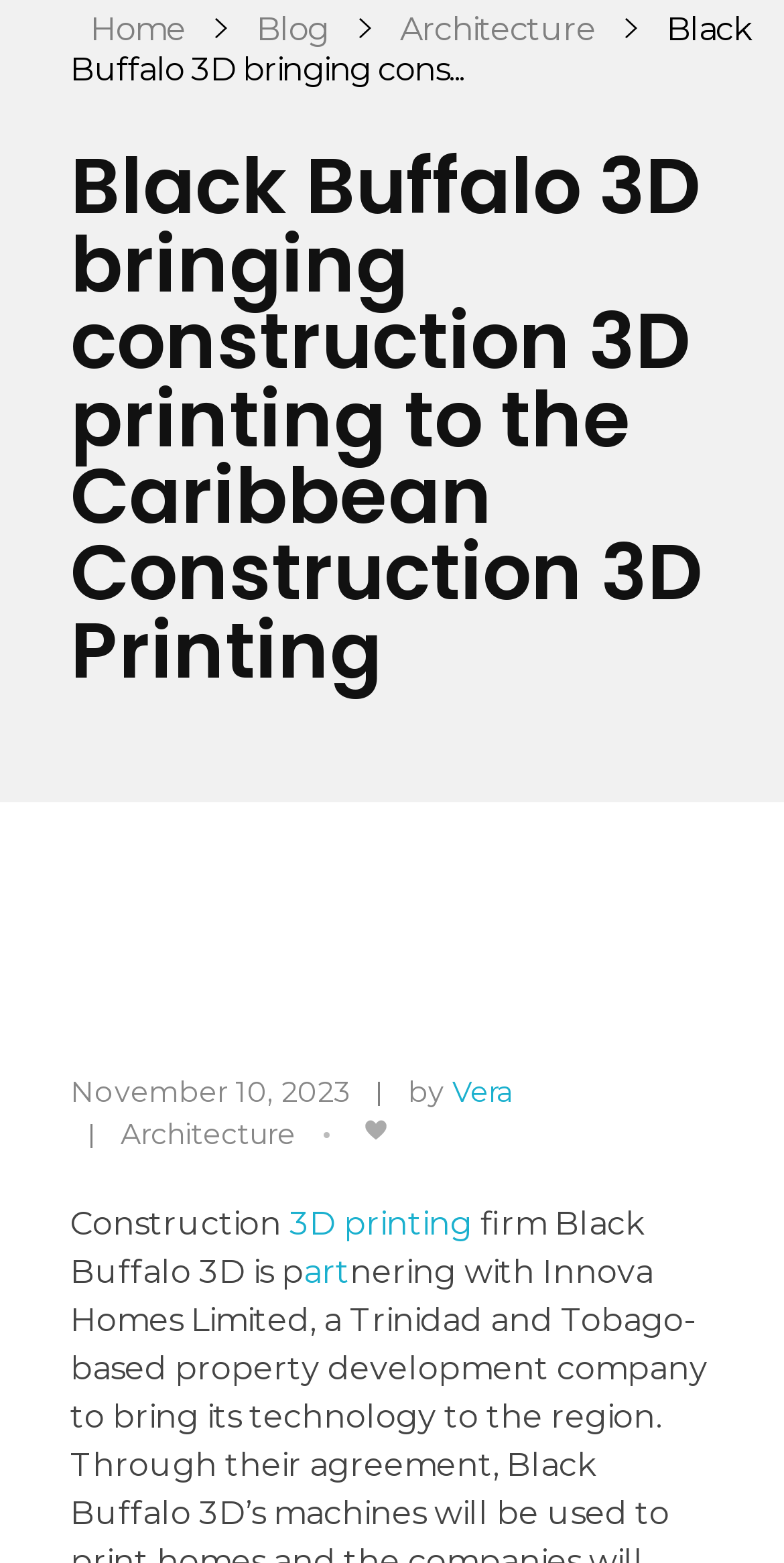Find the bounding box of the UI element described as follows: "aria-label="Like Button"".

[0.446, 0.712, 0.513, 0.733]